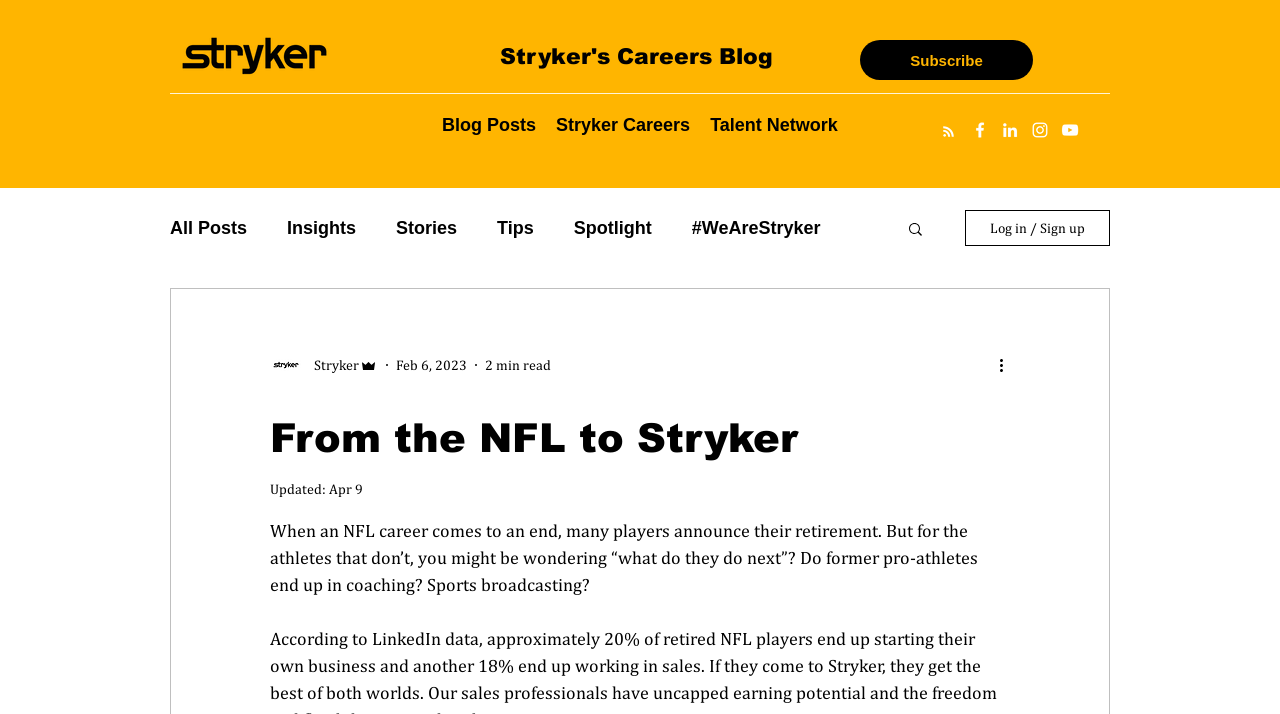Pinpoint the bounding box coordinates of the element you need to click to execute the following instruction: "Log in or sign up". The bounding box should be represented by four float numbers between 0 and 1, in the format [left, top, right, bottom].

[0.754, 0.294, 0.867, 0.345]